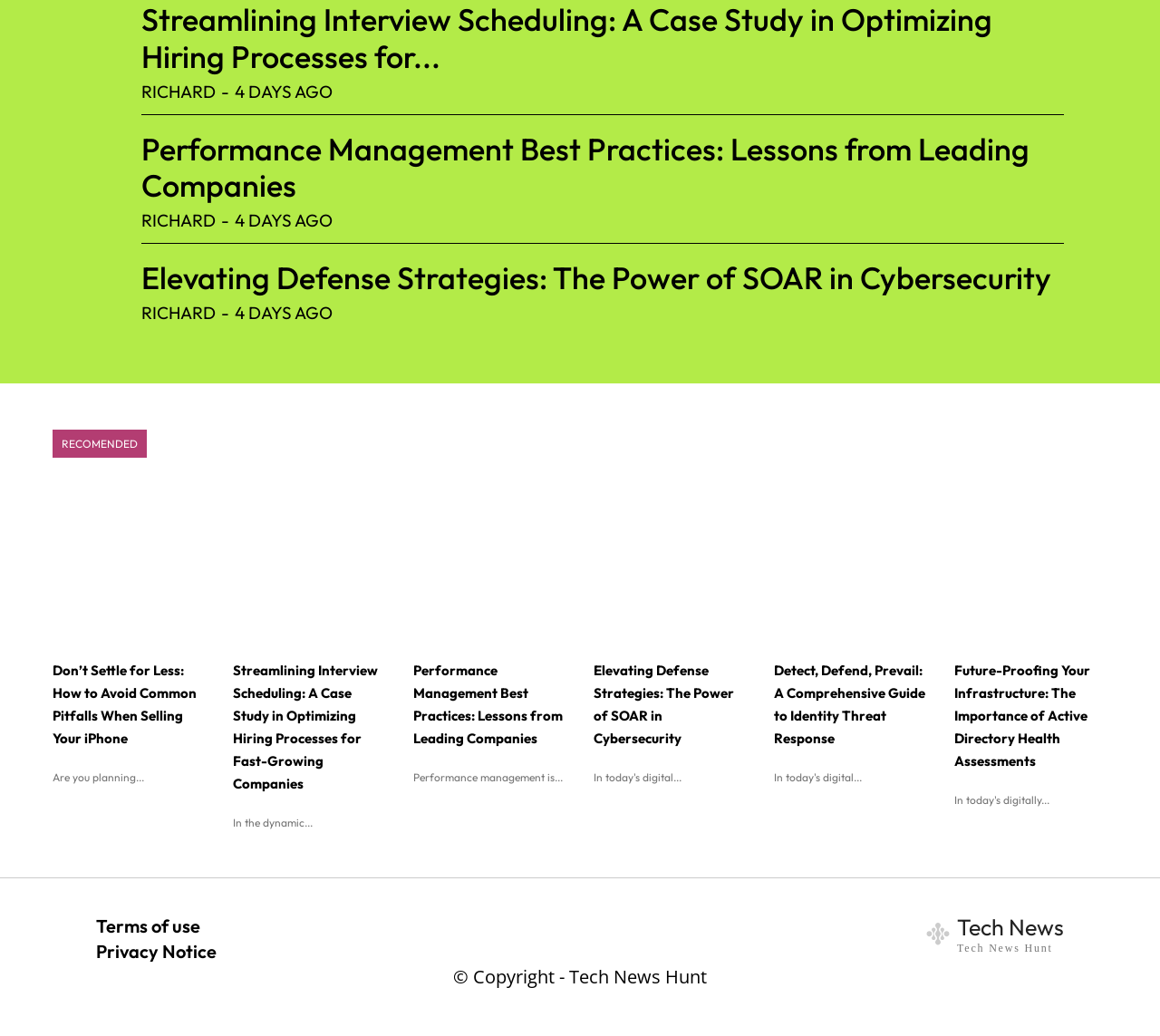What is the name of the website?
Please respond to the question with as much detail as possible.

The website's name is 'Tech News Hunt' which is mentioned in the link 'Tech News Tech News Hunt' at the bottom of the webpage.